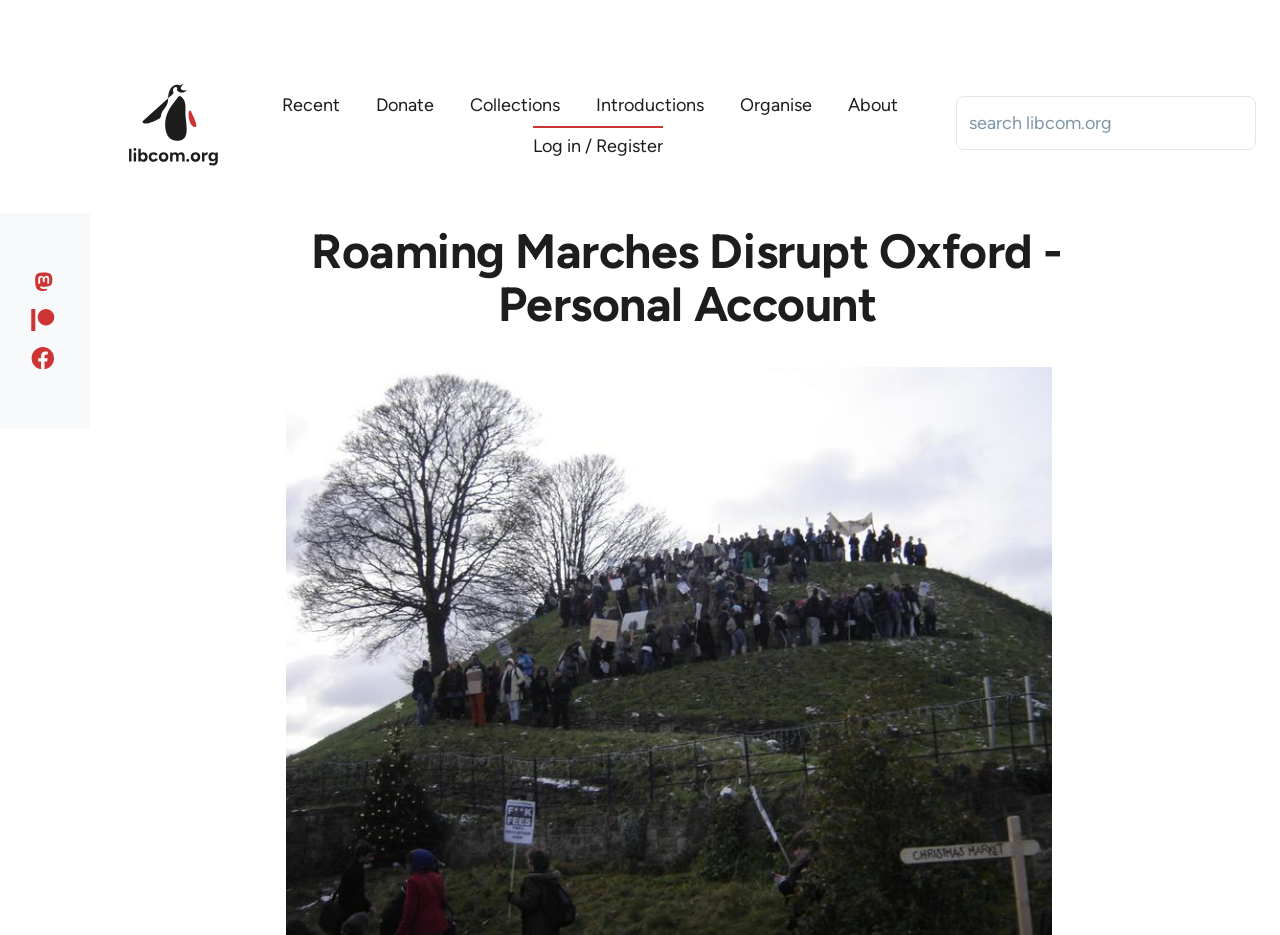Please determine the bounding box coordinates of the clickable area required to carry out the following instruction: "Like us on facebook". The coordinates must be four float numbers between 0 and 1, represented as [left, top, right, bottom].

[0.028, 0.371, 0.043, 0.396]